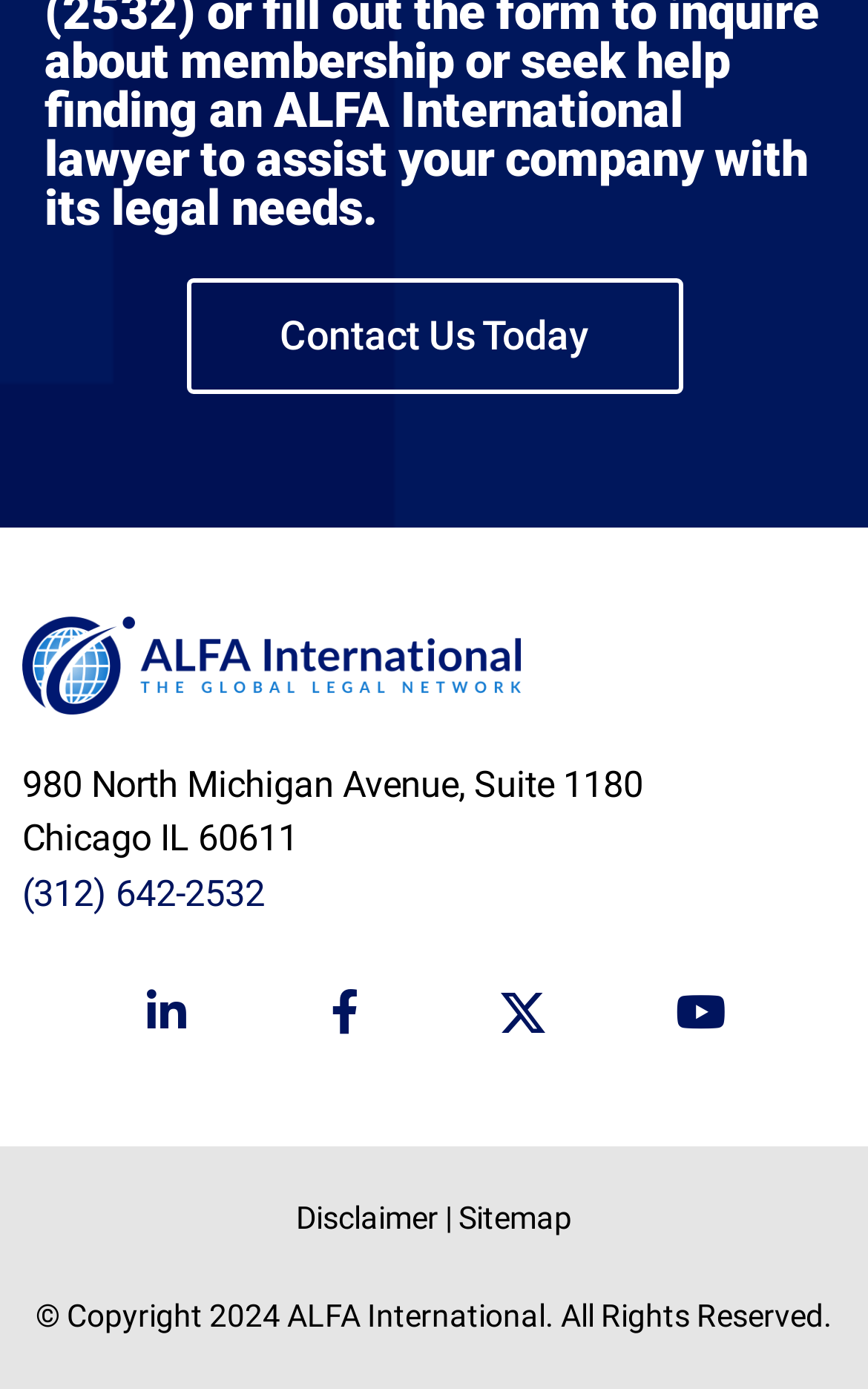What social media platforms does ALFA International have?
Provide a short answer using one word or a brief phrase based on the image.

Linkedin, Facebook, Youtube